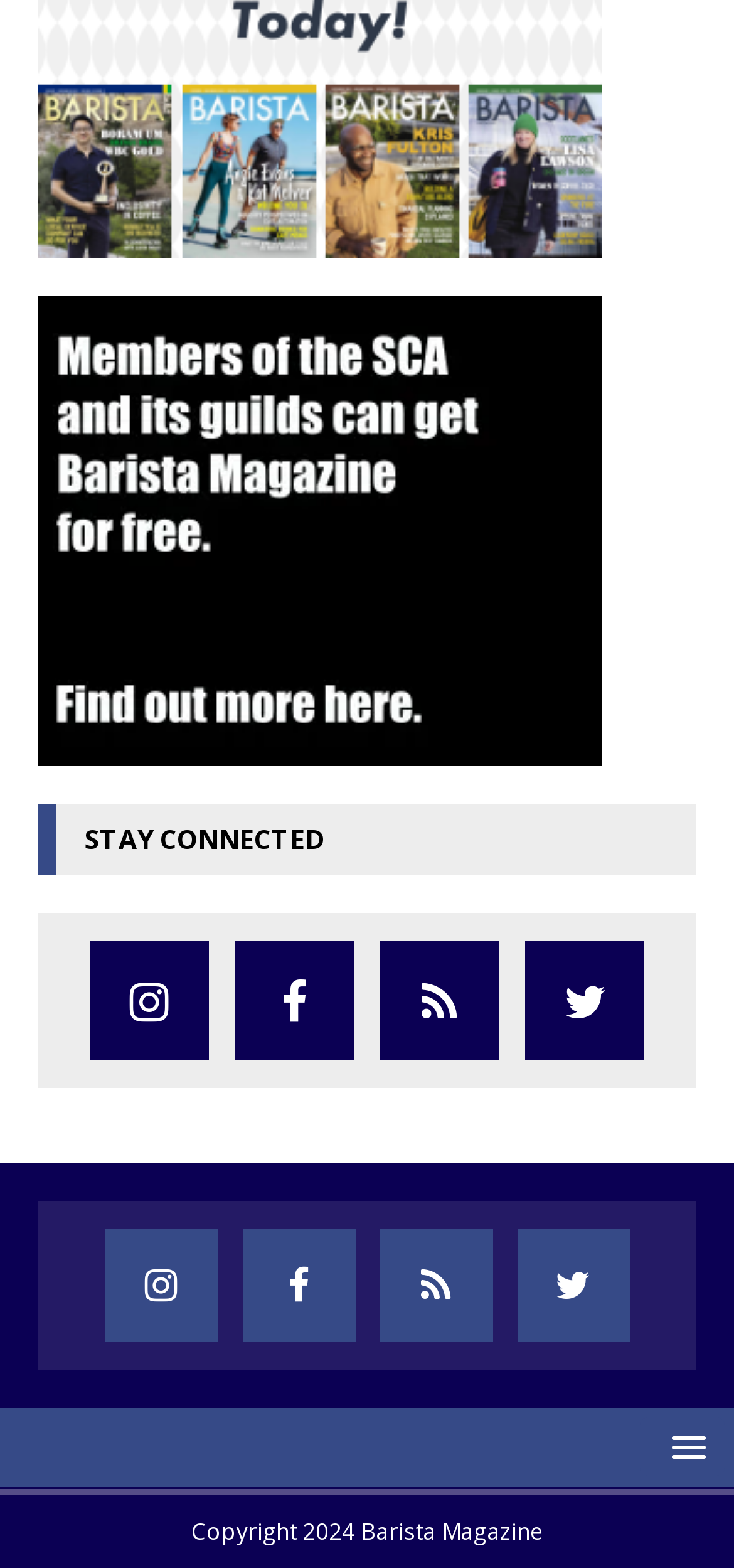Determine the bounding box coordinates of the target area to click to execute the following instruction: "Click on the link to read more about the new look website and brand for BT Alloy."

None